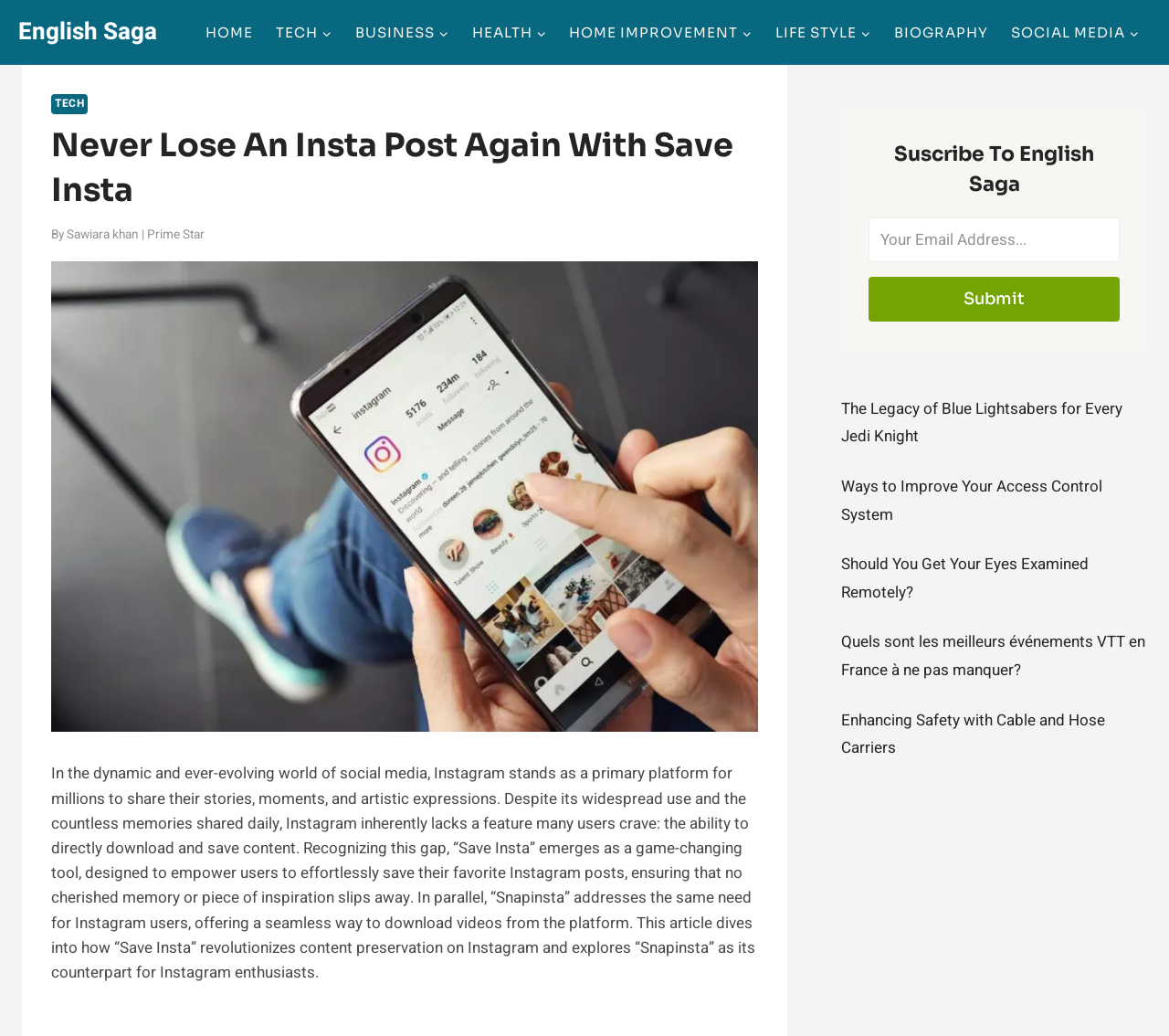Create a detailed description of the webpage's content and layout.

This webpage is about the English Saga, a platform that provides various articles and tools related to social media, technology, business, health, and lifestyle. At the top left corner, there is a link to the English Saga website. Below it, there is a primary navigation menu with links to different categories, including Home, Tech, Business, Health, Home Improvement, Lifestyle, Biography, and Social Media. Each category has a child menu button next to it.

In the main content area, there is a header section with a link to the Tech category and a heading that reads "Never Lose An Insta Post Again With Save Insta". Below the heading, there are two lines of text, "By Sawiara khan | Prime Star". 

The main article starts below the header section, discussing the importance of saving Instagram posts and introducing "Save Insta" and "Snapinsta" as tools to empower users to save their favorite Instagram posts and videos. The article is divided into several paragraphs, with a large block of text that takes up most of the page.

On the right side of the page, there is a section to subscribe to the English Saga newsletter, with a heading, a textbox to enter an email address, and a submit button. Below this section, there are five links to other articles, including "The Legacy of Blue Lightsabers for Every Jedi Knight", "Ways to Improve Your Access Control System", "Should You Get Your Eyes Examined Remotely?", "Quels sont les meilleurs événements VTT en France à ne pas manquer?", and "Enhancing Safety with Cable and Hose Carriers".